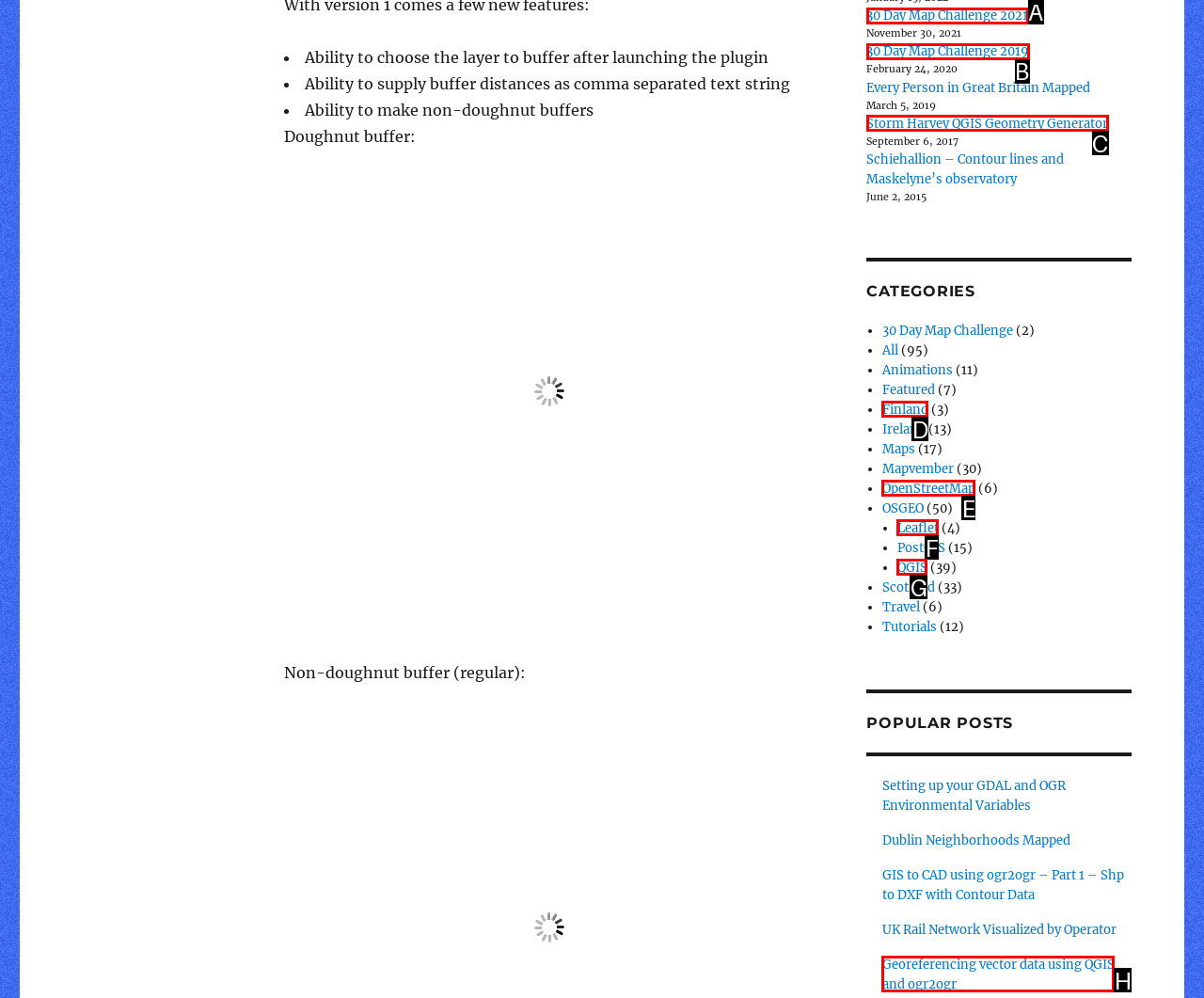Determine which UI element I need to click to achieve the following task: Click on the '30 Day Map Challenge 2021' link Provide your answer as the letter of the selected option.

A